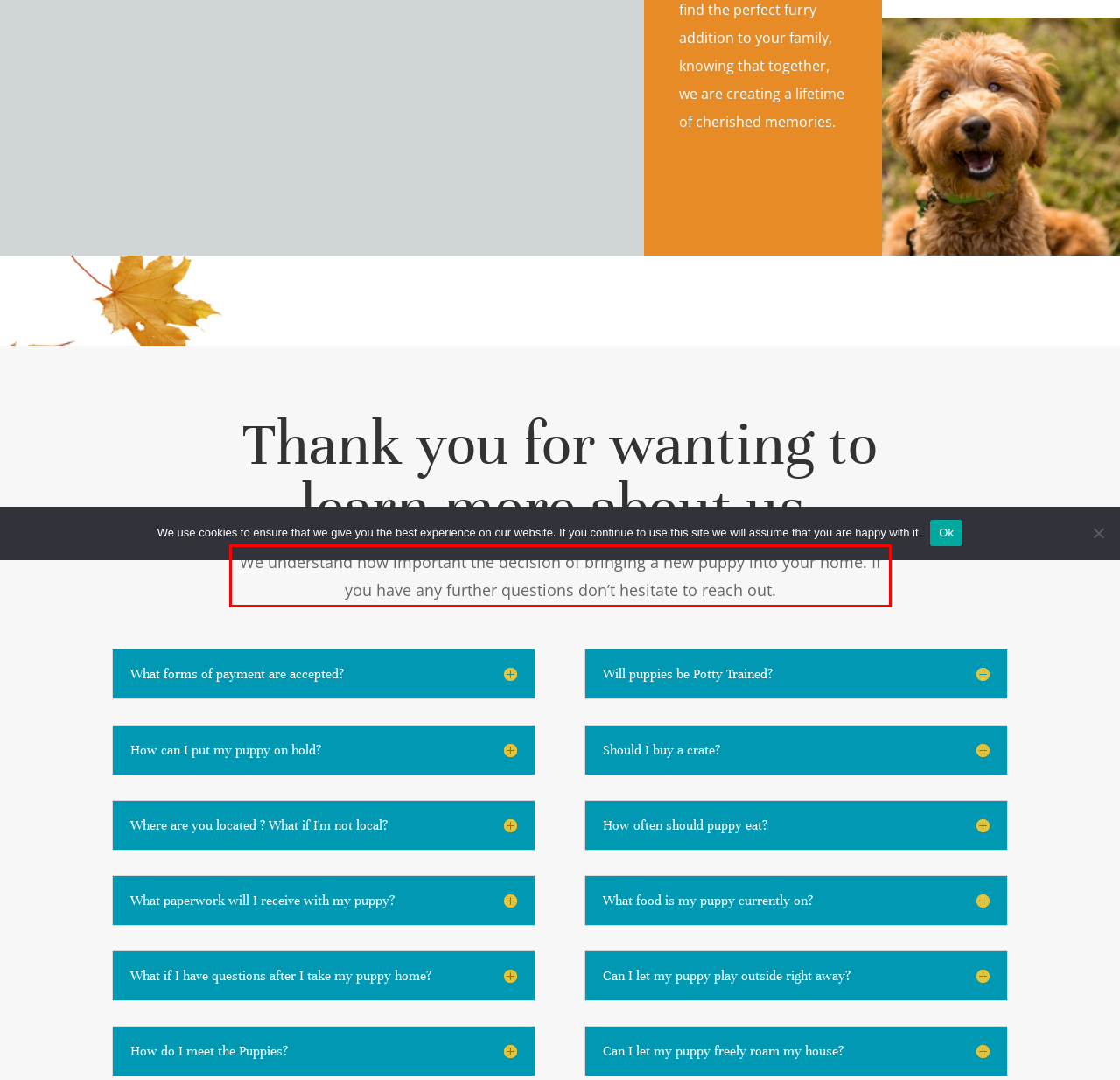You have a screenshot of a webpage, and there is a red bounding box around a UI element. Utilize OCR to extract the text within this red bounding box.

We understand how important the decision of bringing a new puppy into your home. If you have any further questions don’t hesitate to reach out.